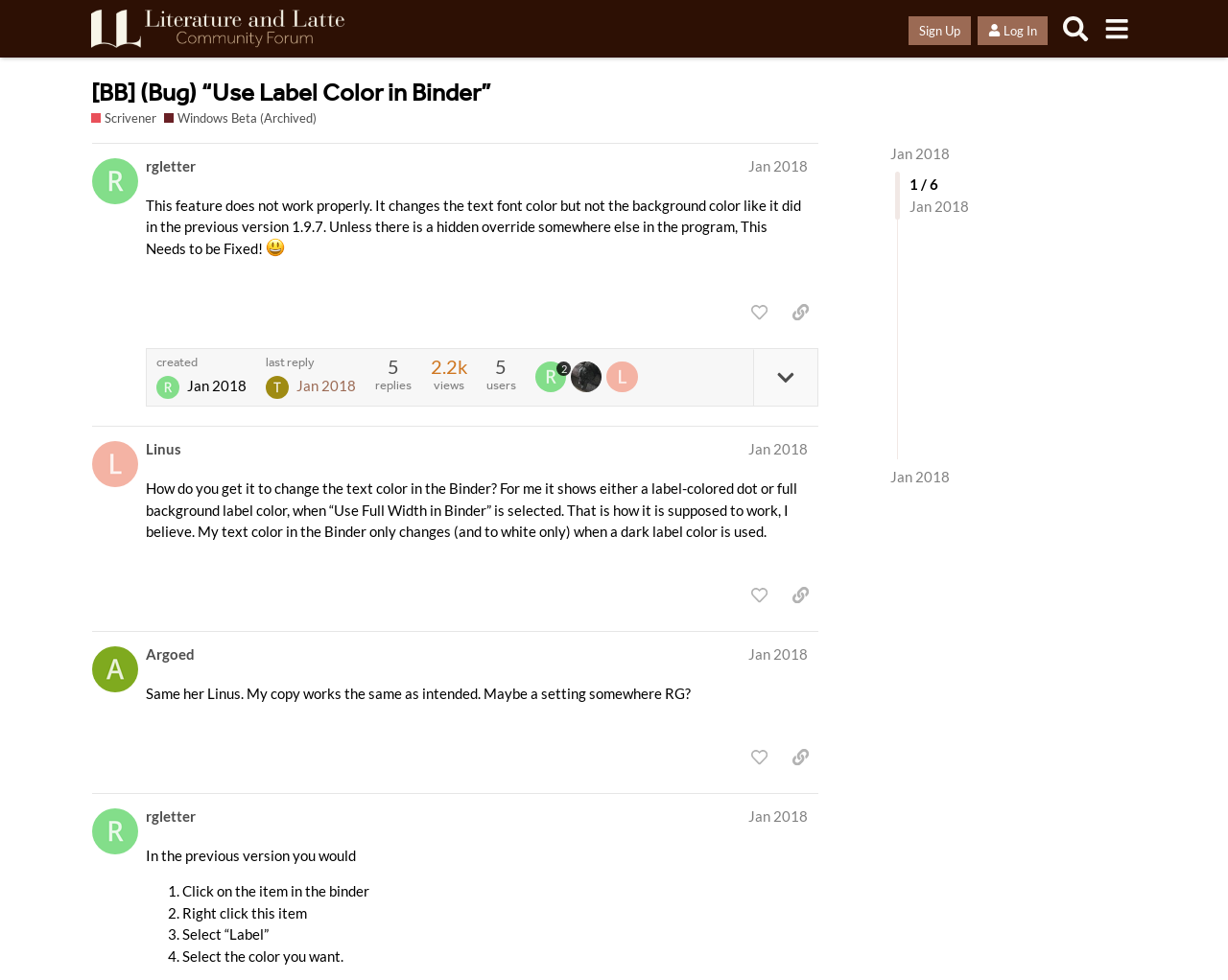Please identify the bounding box coordinates of the region to click in order to complete the given instruction: "Copy a link to this post to clipboard". The coordinates should be four float numbers between 0 and 1, i.e., [left, top, right, bottom].

[0.637, 0.303, 0.666, 0.335]